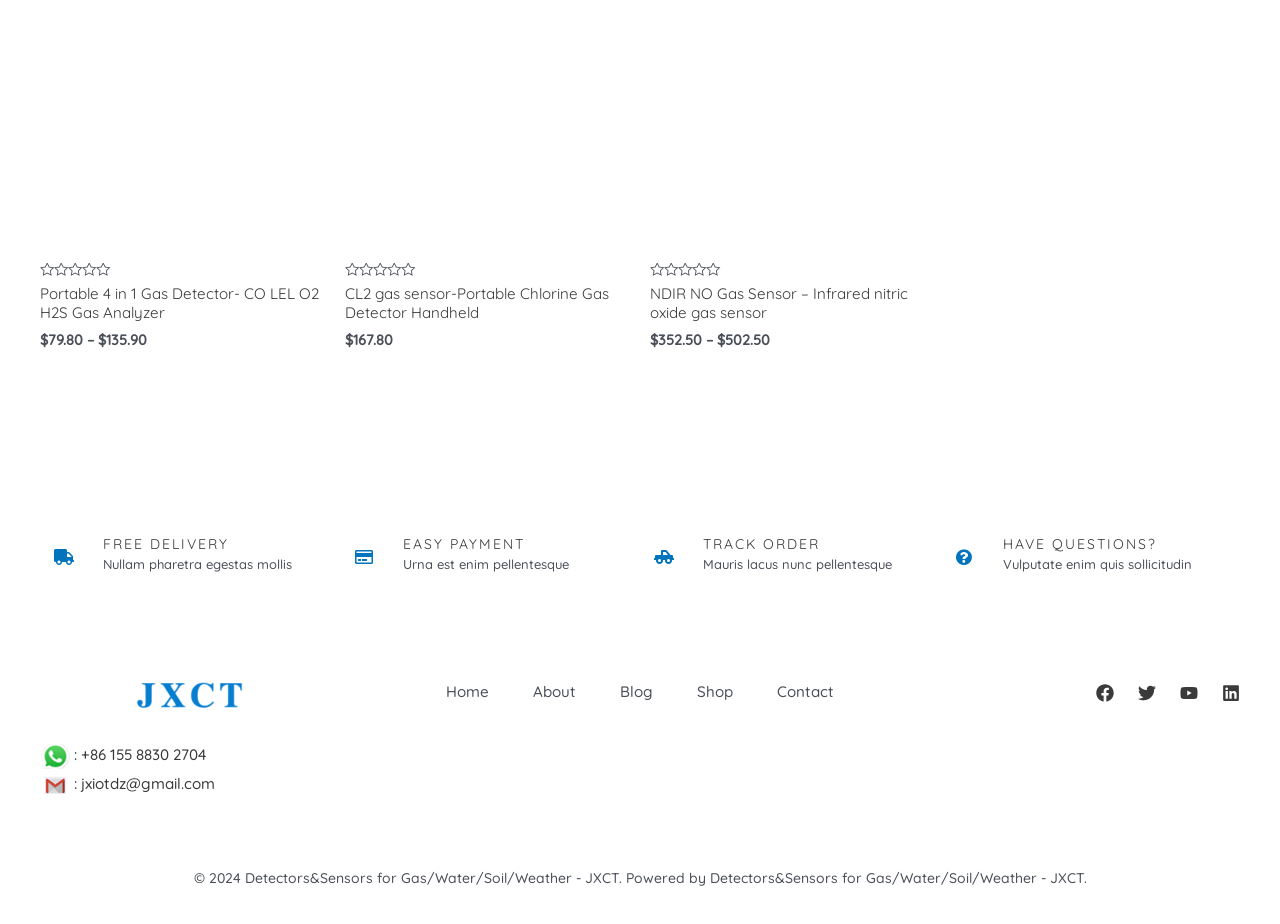Please identify the bounding box coordinates of the clickable area that will fulfill the following instruction: "View the 'FREE DELIVERY' section". The coordinates should be in the format of four float numbers between 0 and 1, i.e., [left, top, right, bottom].

[0.08, 0.582, 0.266, 0.608]